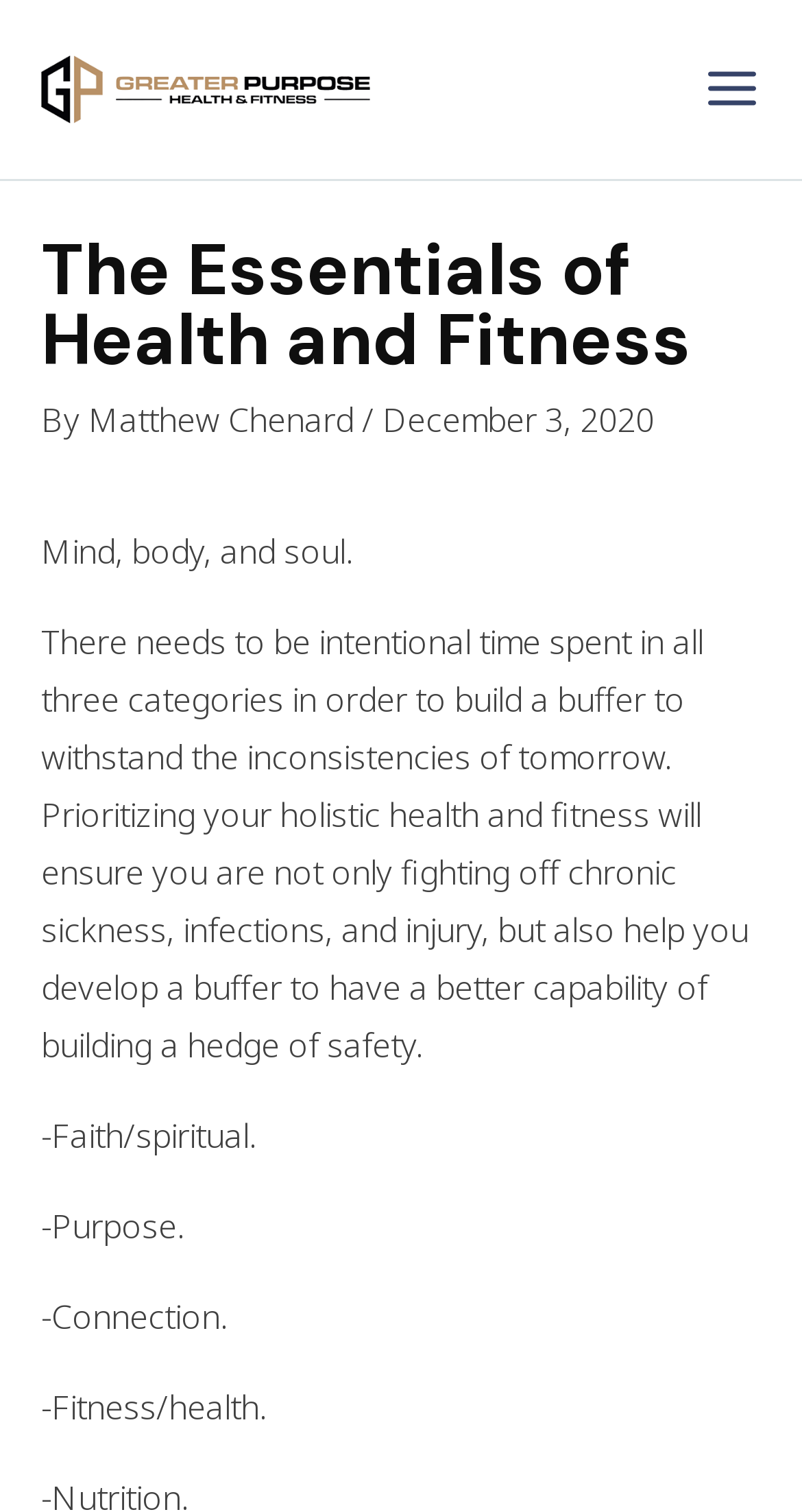Utilize the details in the image to give a detailed response to the question: Is the main menu expanded?

The main menu is not expanded because the button 'MAIN MENU' has an attribute 'expanded: False', indicating that it is not currently expanded.